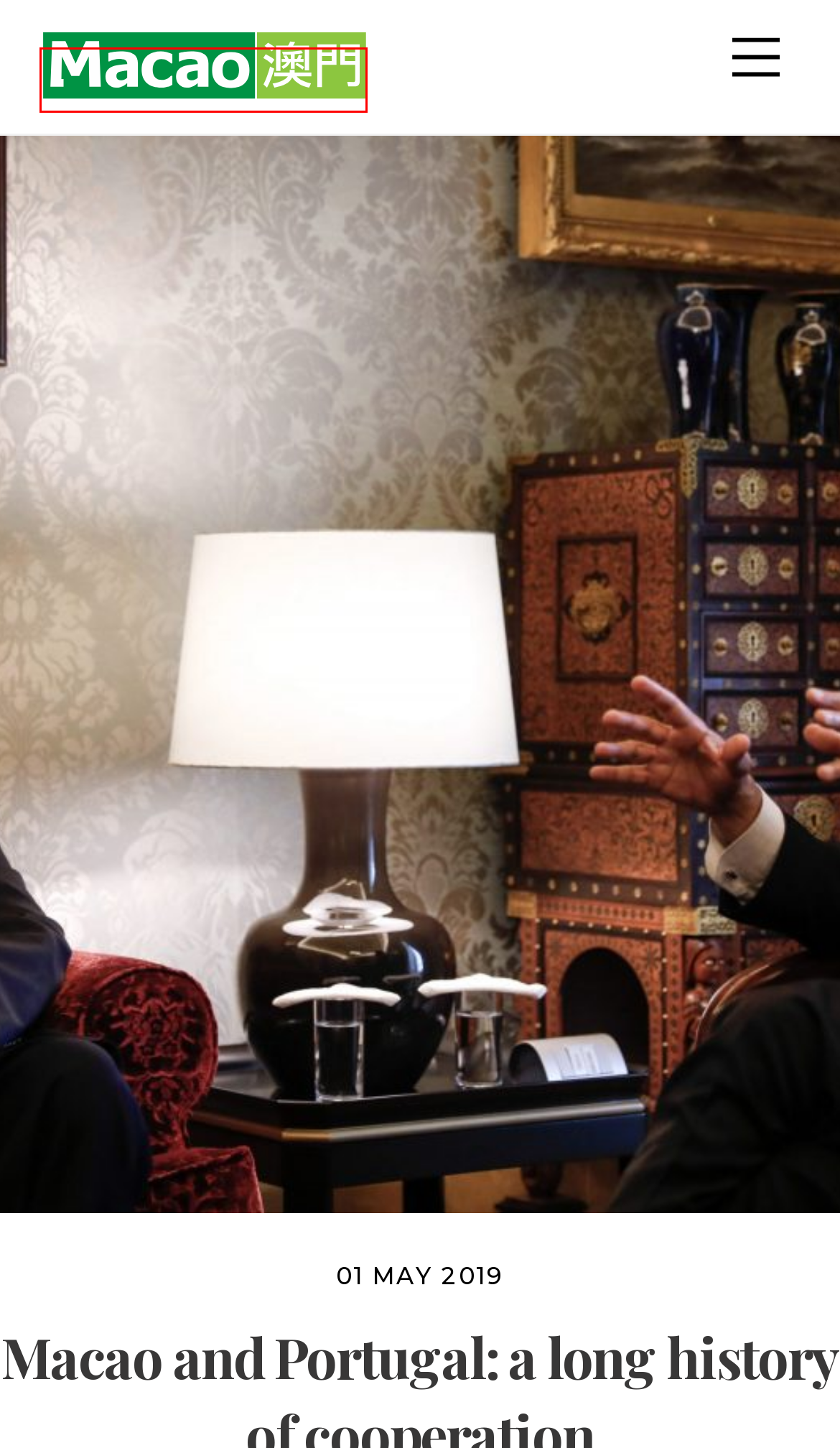You have a screenshot of a webpage with an element surrounded by a red bounding box. Choose the webpage description that best describes the new page after clicking the element inside the red bounding box. Here are the candidates:
A. Leveraging language for a smarter future | macaomagazine.net
B. Return to Macao after three decades | macaomagazine.net
C. President Xi Jinping praises Ho Iat Seng for pragmatic governance
D. Fei Pou Lo, Author at macaomagazine.net
E. Chief Executive Ho Iat Seng’s 2024 policy blueprint
F. Homepage | macaomagazine.net
G. China’s astronauts drop in on Macao
H. Politics Archives | macaomagazine.net

F